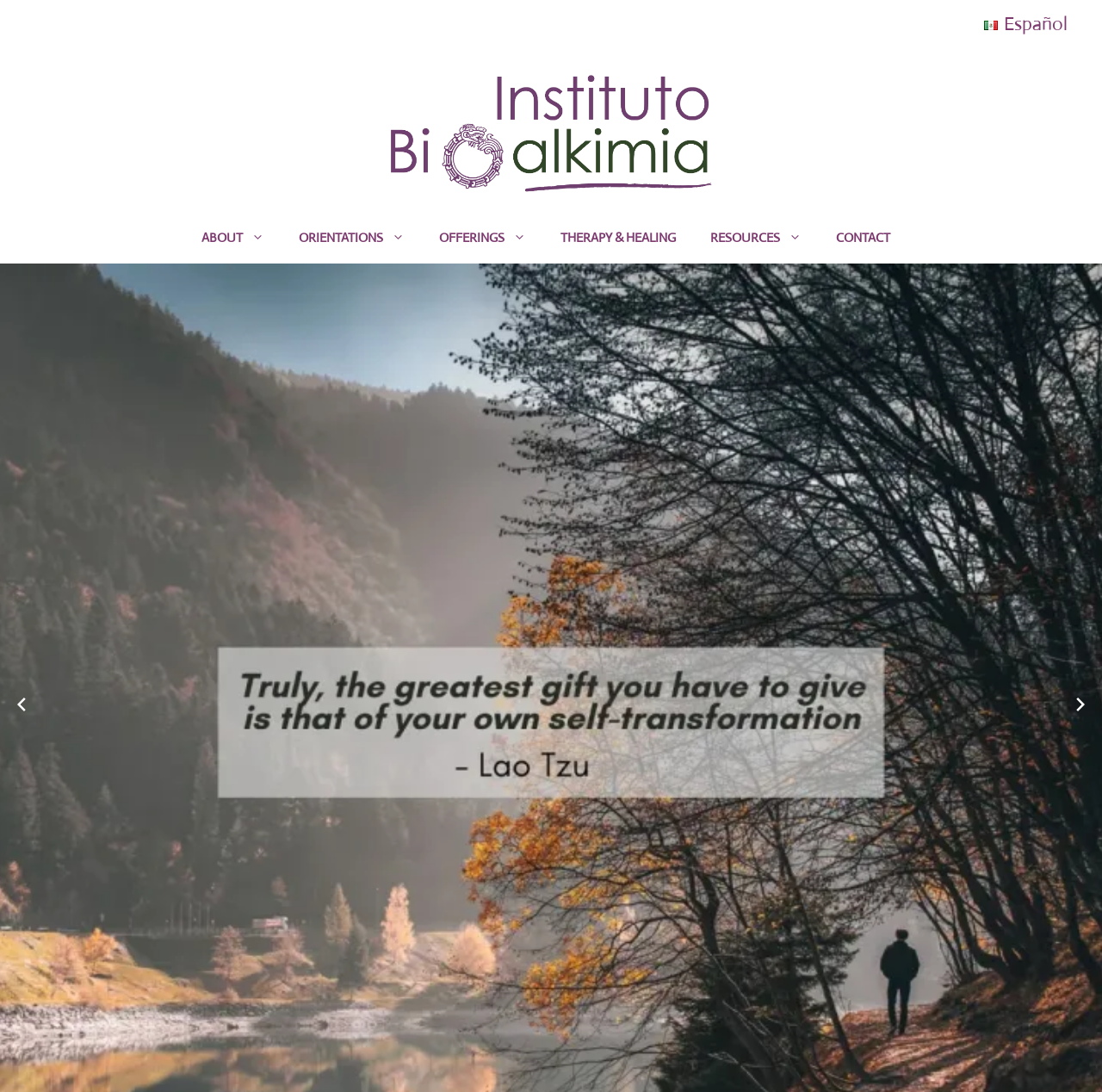Create an in-depth description of the webpage, covering main sections.

The webpage is about the Bioalchemy Institute, an organization focused on healing the relationship between humans and nature through transformative education. 

At the top-right corner, there is a complementary section with a link to switch the language to Spanish. 

Below this section, there is a banner that spans the entire width of the page, containing the site's logo, "Instituto Bioalkimia", accompanied by an image. 

Underneath the banner, there is a navigation menu with six links: "ABOUT", "ORIENTATIONS", "OFFERINGS", "THERAPY & HEALING", "RESOURCES", and "CONTACT", which are evenly spaced and aligned horizontally across the page. 

On the right side of the "CONTACT" link, there are two buttons, "Previous slide" and "Next slide", which control a slideshow, each accompanied by an image.